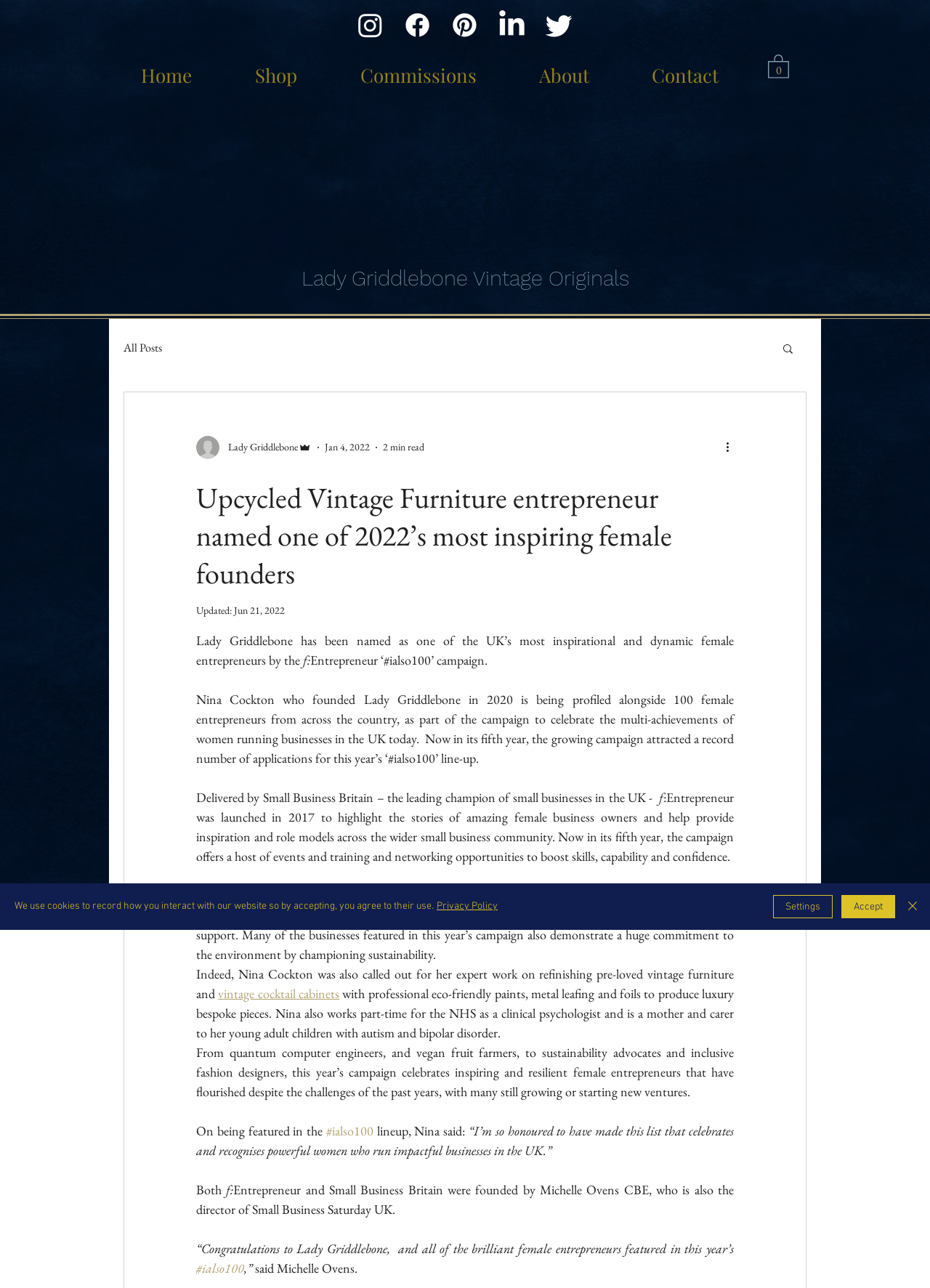Using the description: "vintage cocktail cabinets", determine the UI element's bounding box coordinates. Ensure the coordinates are in the format of four float numbers between 0 and 1, i.e., [left, top, right, bottom].

[0.235, 0.765, 0.365, 0.778]